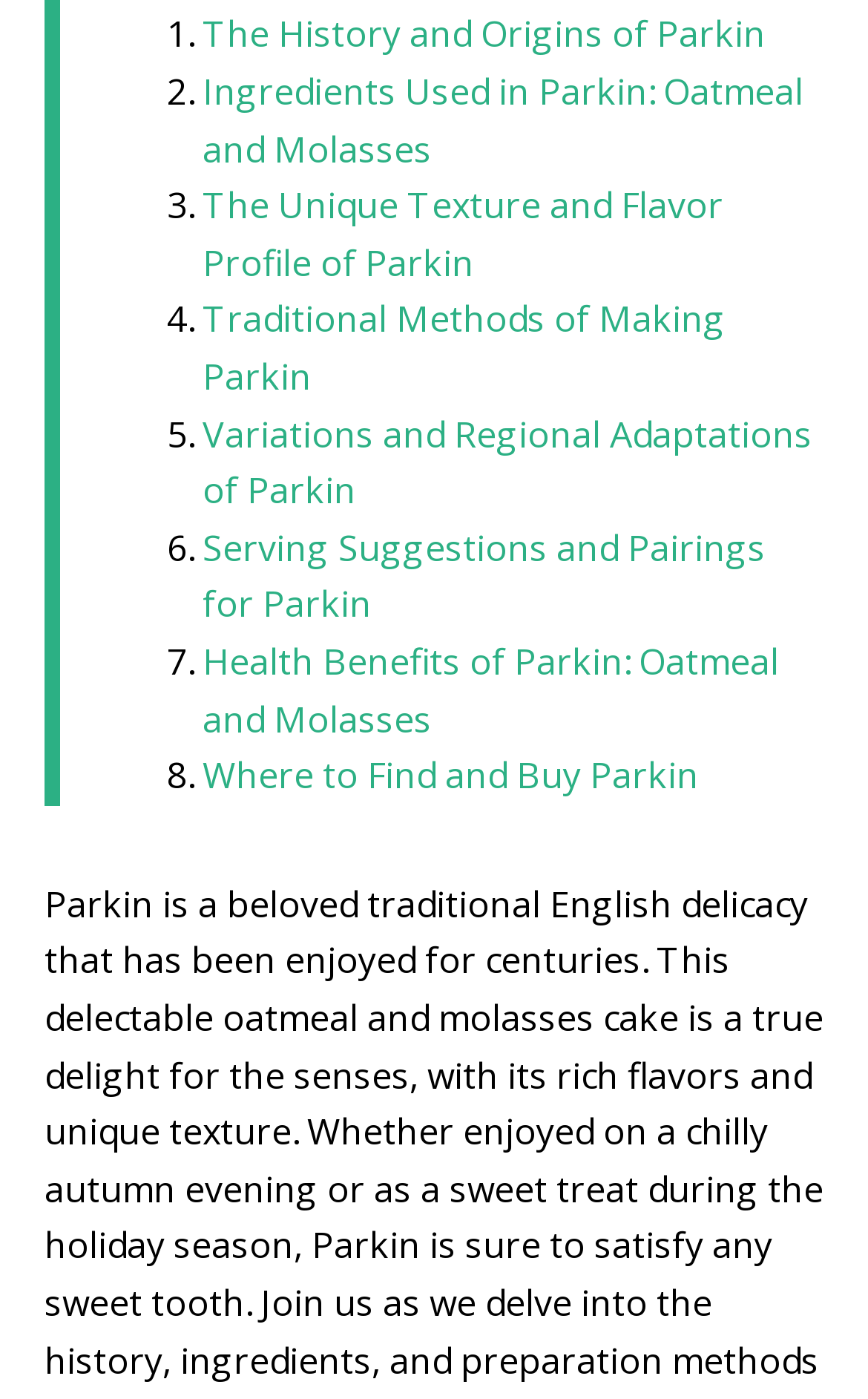Based on the description "Traditional Methods of Making Parkin", find the bounding box of the specified UI element.

[0.233, 0.211, 0.836, 0.286]